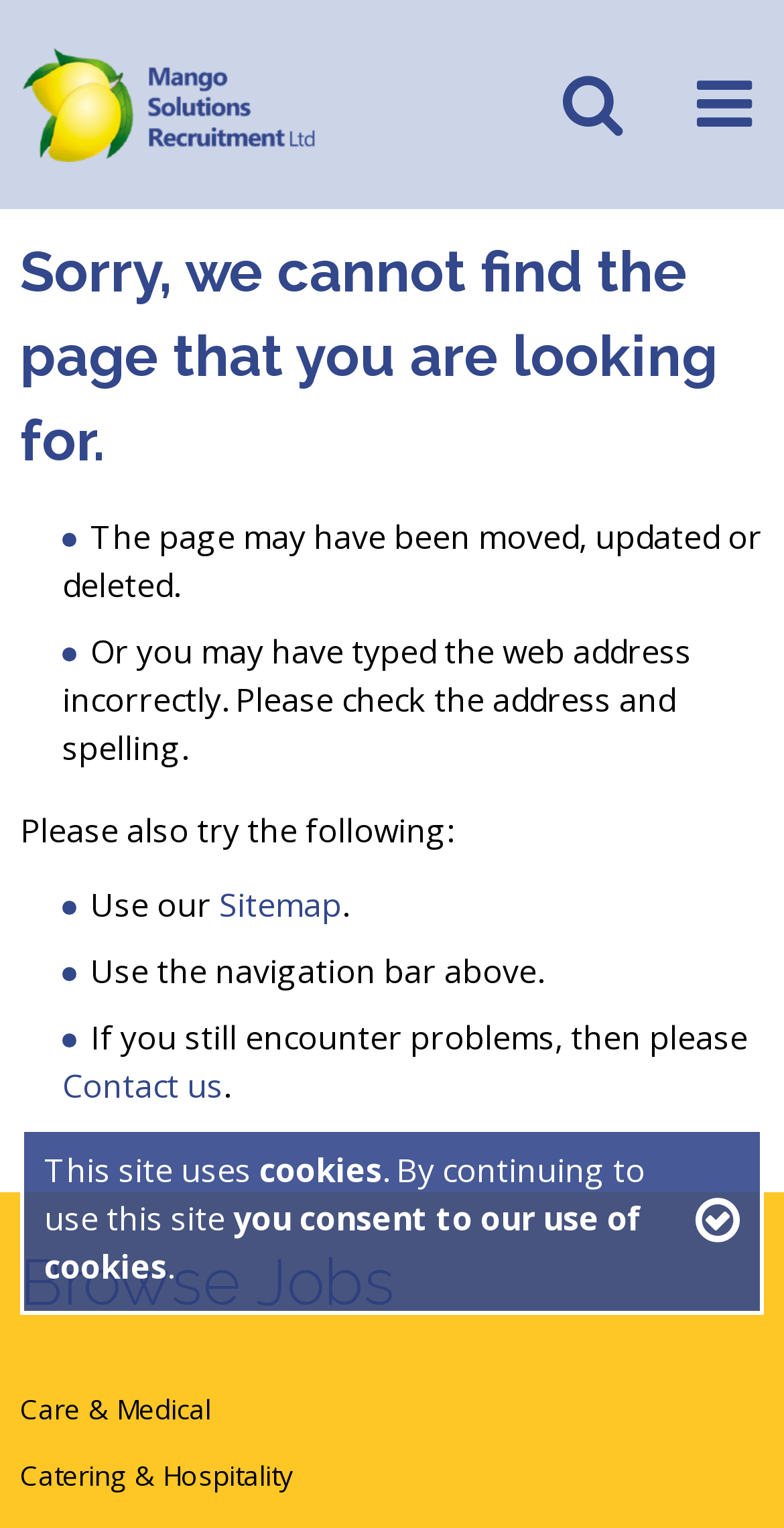Identify the coordinates of the bounding box for the element described below: "Search". Return the coordinates as four float numbers between 0 and 1: [left, top, right, bottom].

[0.679, 0.029, 0.833, 0.108]